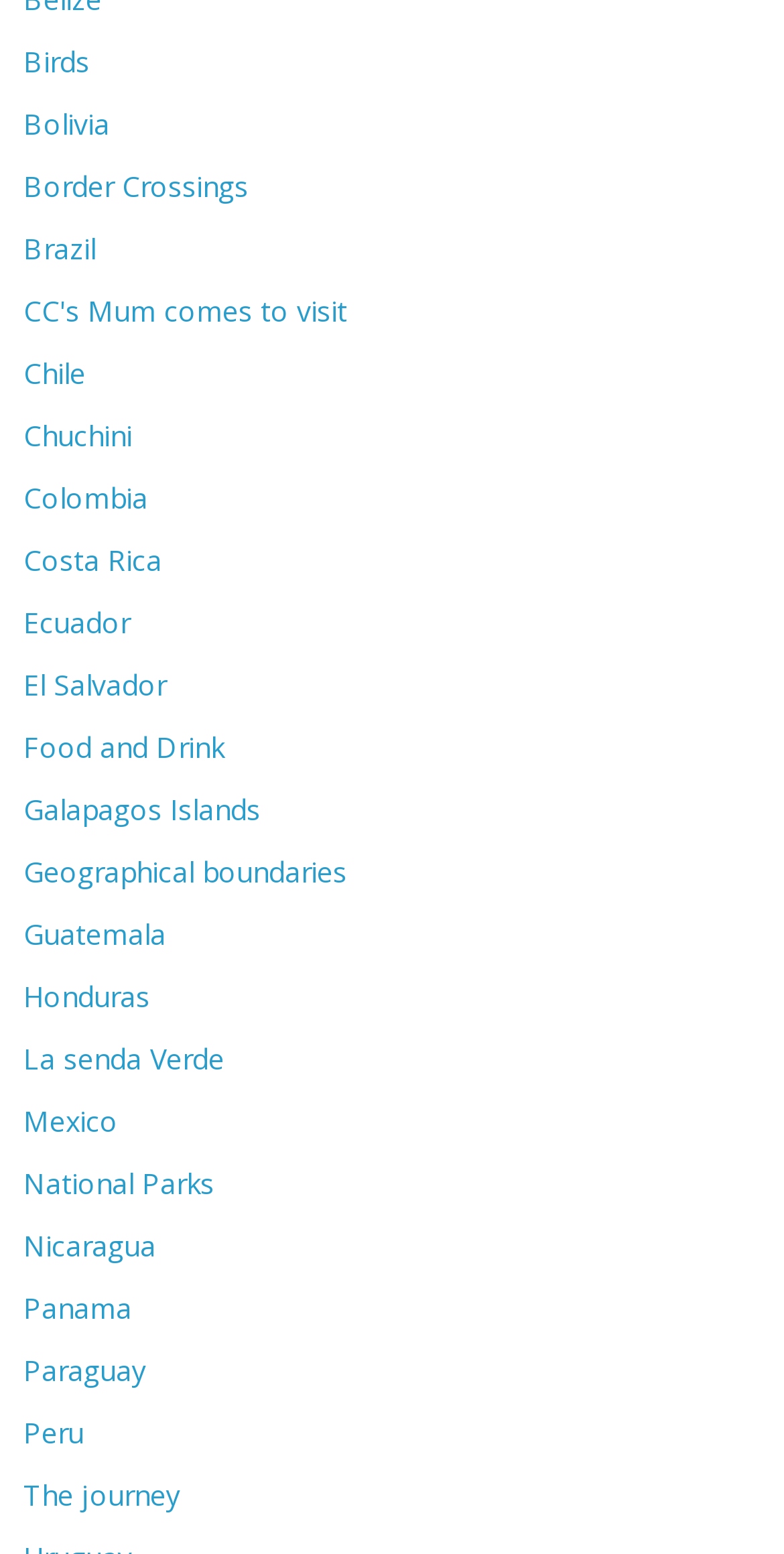Please locate the bounding box coordinates of the element's region that needs to be clicked to follow the instruction: "Click on Birds". The bounding box coordinates should be provided as four float numbers between 0 and 1, i.e., [left, top, right, bottom].

[0.03, 0.027, 0.115, 0.051]